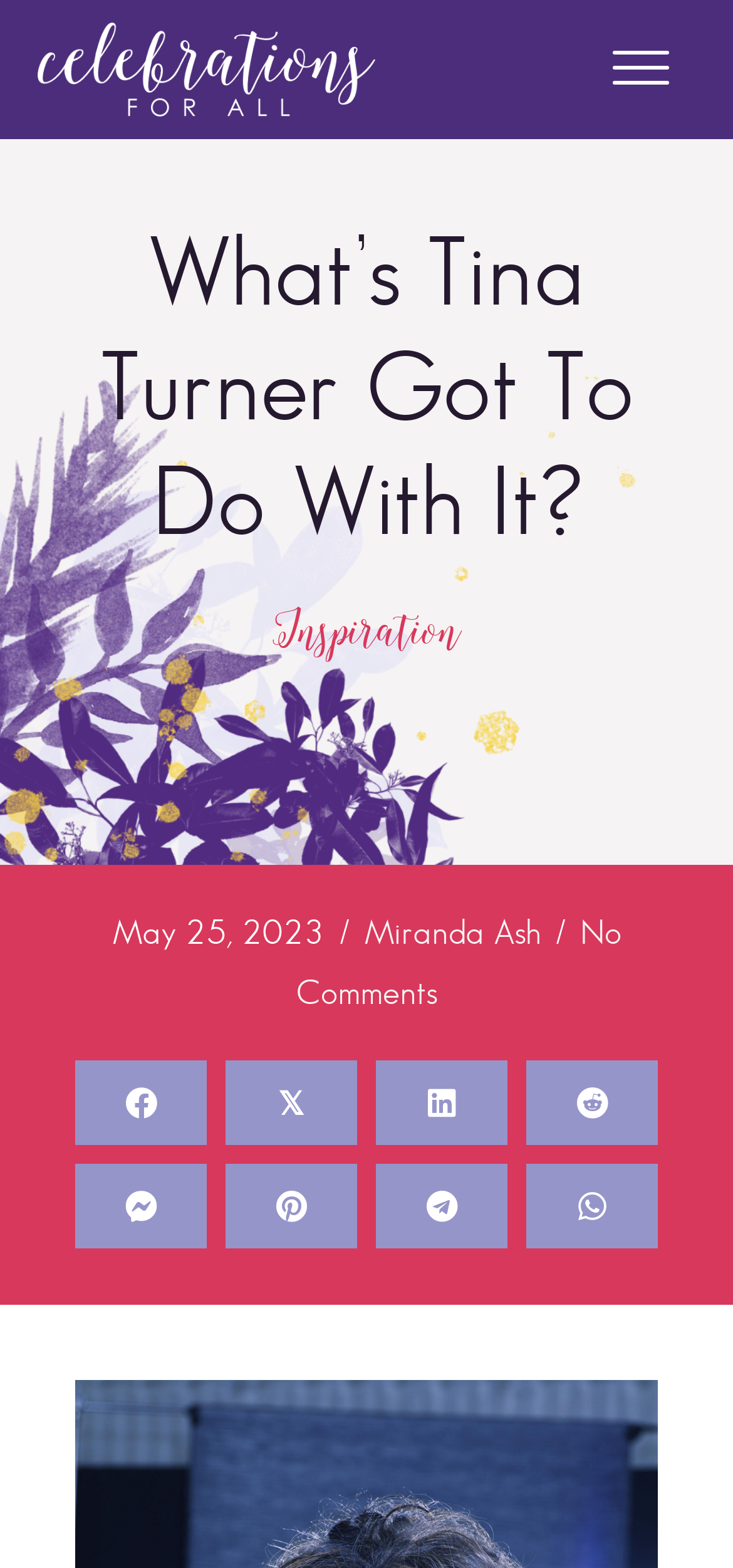Locate the bounding box coordinates of the UI element described by: "Miranda Ash". Provide the coordinates as four float numbers between 0 and 1, formatted as [left, top, right, bottom].

[0.496, 0.582, 0.737, 0.606]